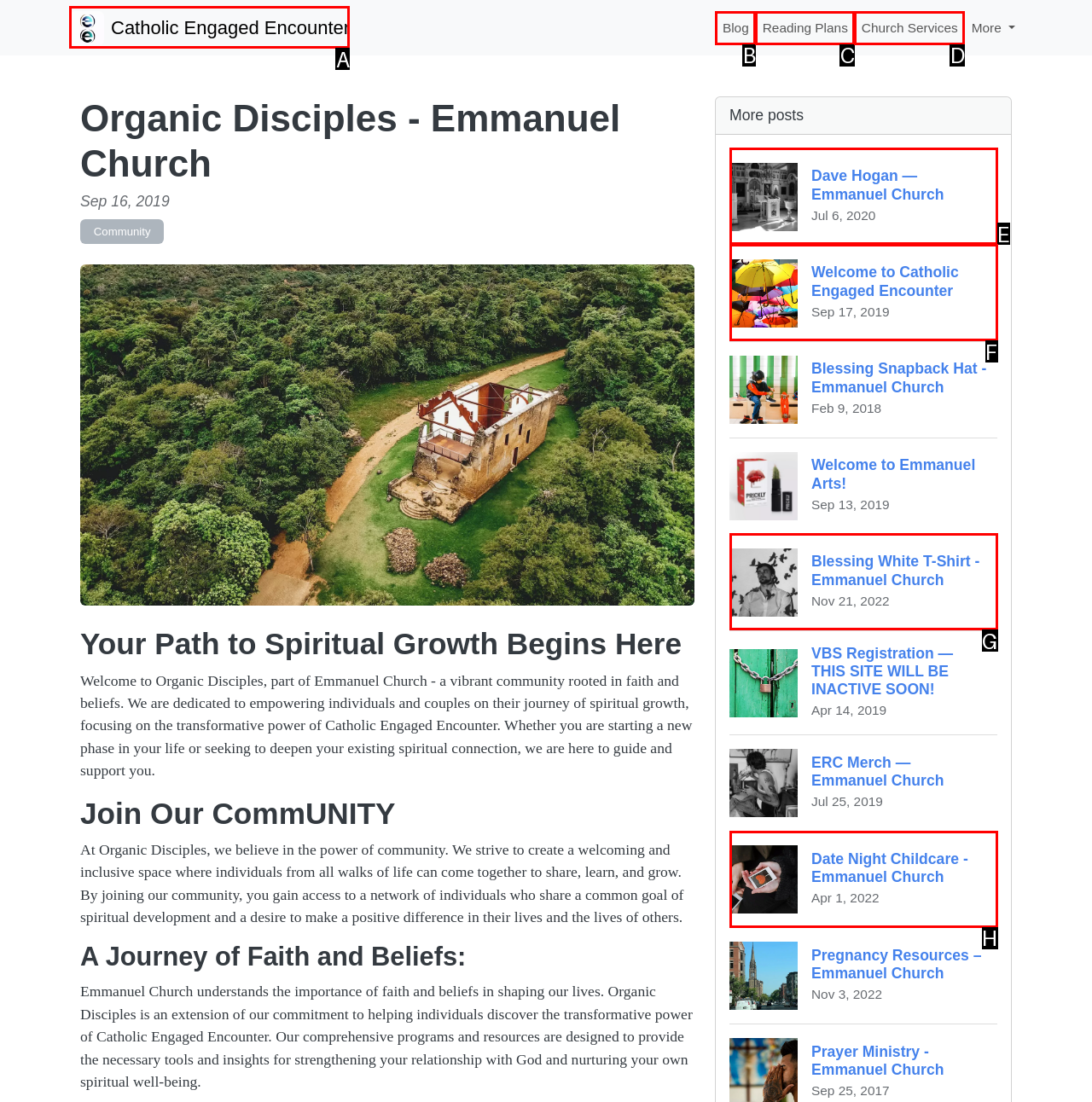Identify the HTML element I need to click to complete this task: Click the 'Logo Catholic Engaged Encounter' link Provide the option's letter from the available choices.

A